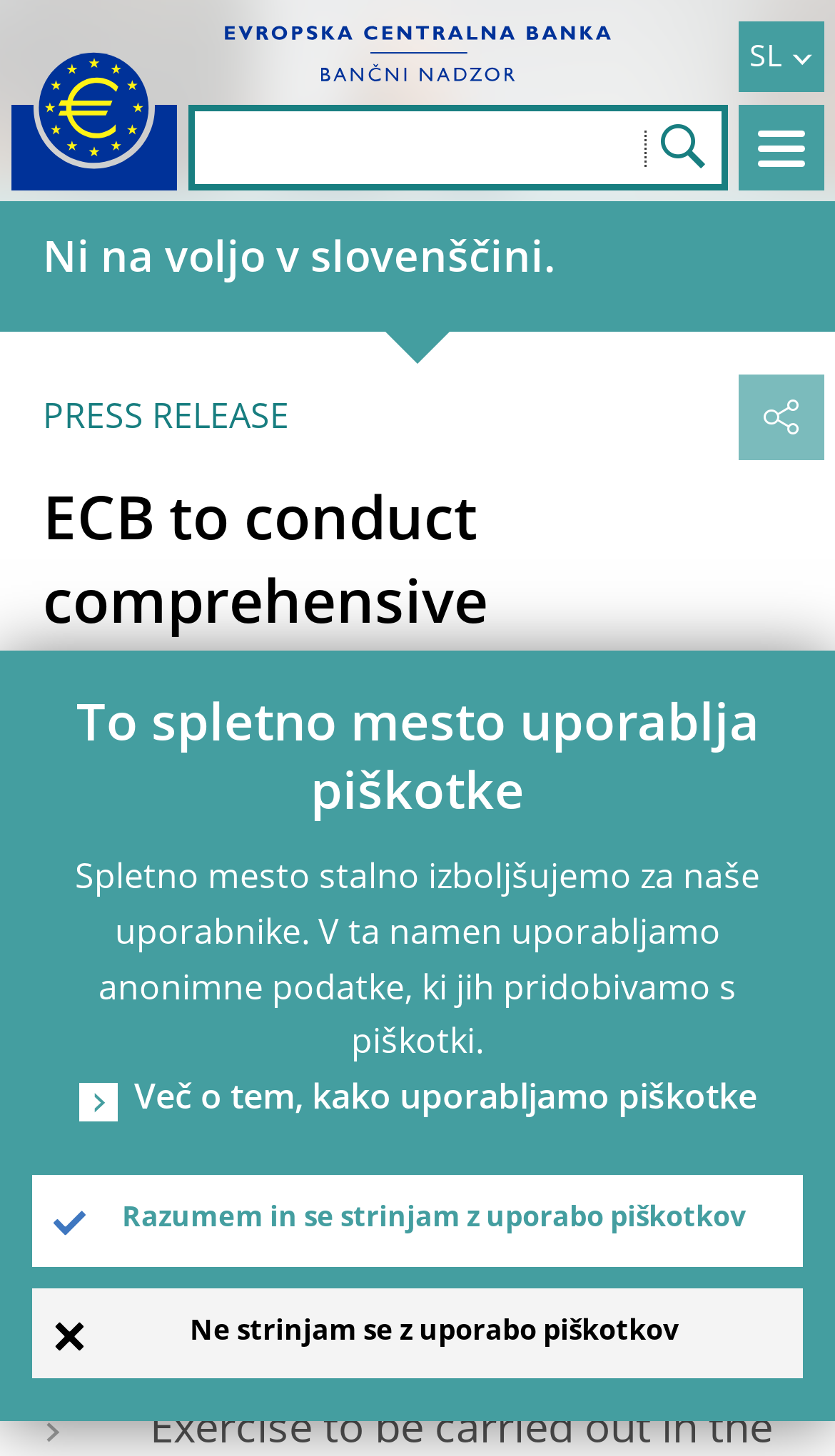What is the purpose of the search box?
Please give a detailed and elaborate explanation in response to the question.

I inferred the purpose of the search box by looking at its location and the presence of a search icon, which suggests that it is used to search the website for specific content.